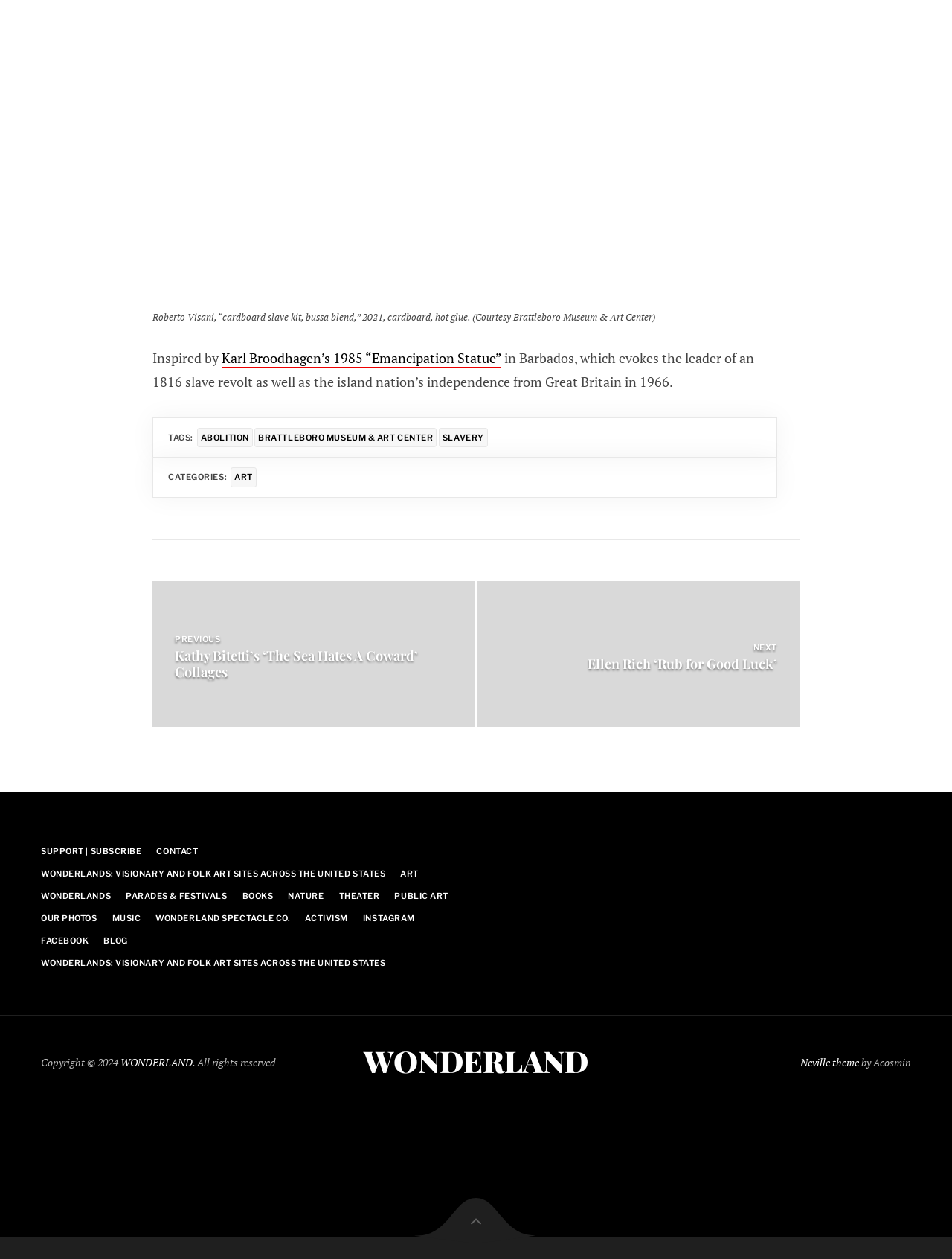Locate the bounding box coordinates of the area that needs to be clicked to fulfill the following instruction: "Support or subscribe to the website". The coordinates should be in the format of four float numbers between 0 and 1, namely [left, top, right, bottom].

[0.043, 0.672, 0.149, 0.68]